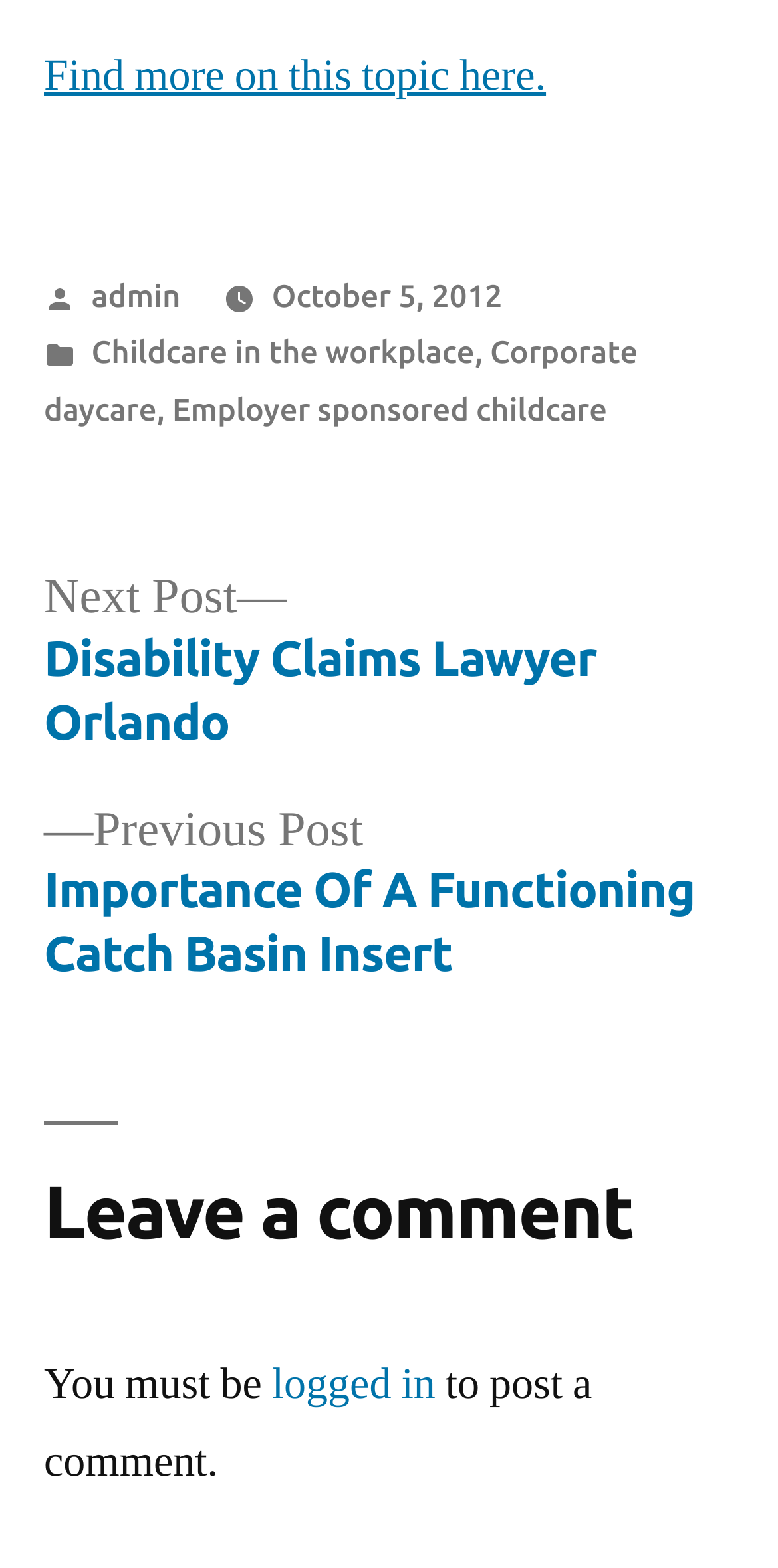Determine the bounding box coordinates for the area that needs to be clicked to fulfill this task: "Search". The coordinates must be given as four float numbers between 0 and 1, i.e., [left, top, right, bottom].

None